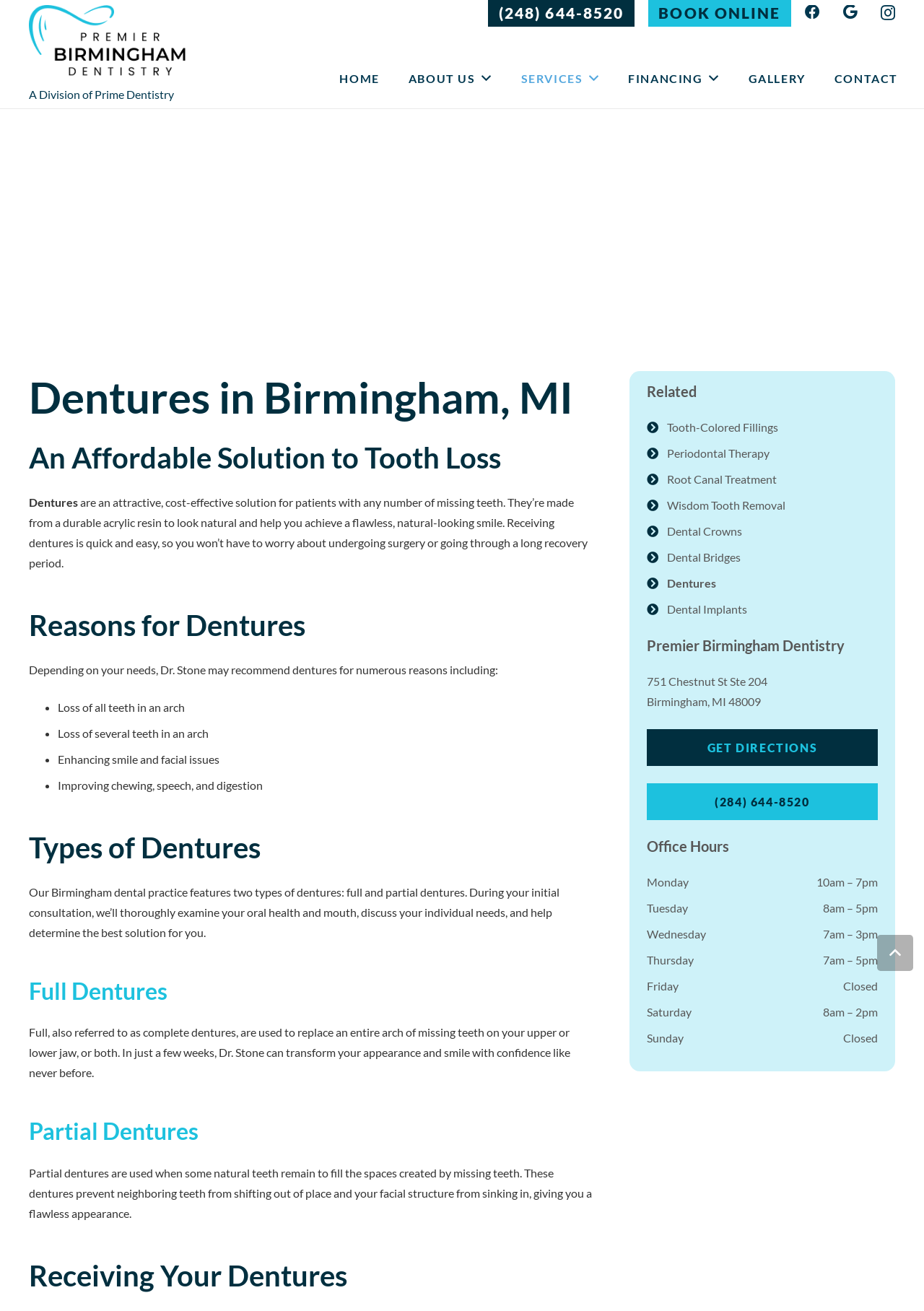Calculate the bounding box coordinates of the UI element given the description: "Periodontal Therapy".

[0.722, 0.34, 0.833, 0.351]